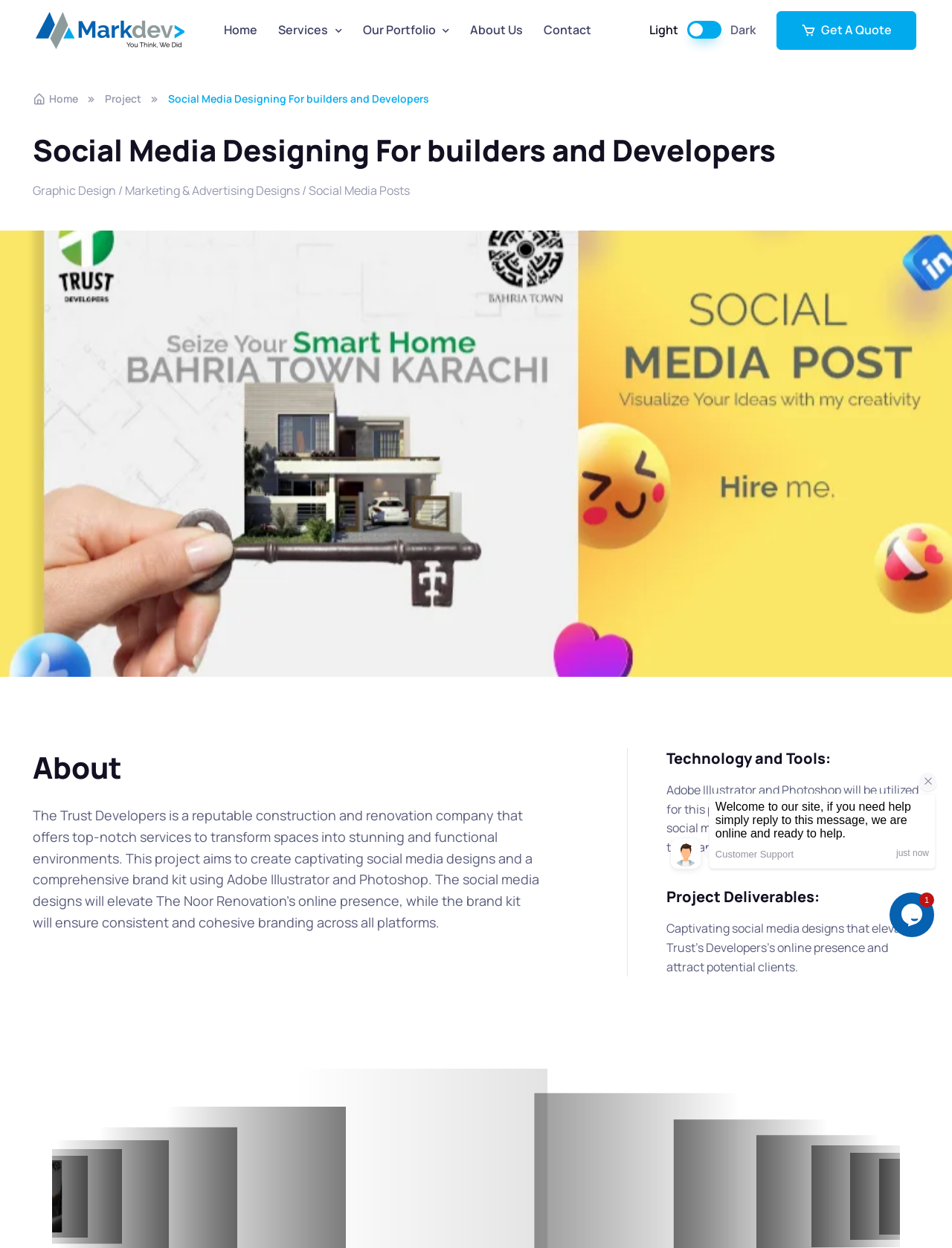Please identify the bounding box coordinates of where to click in order to follow the instruction: "Navigate to the 'Home' page".

[0.224, 0.012, 0.281, 0.037]